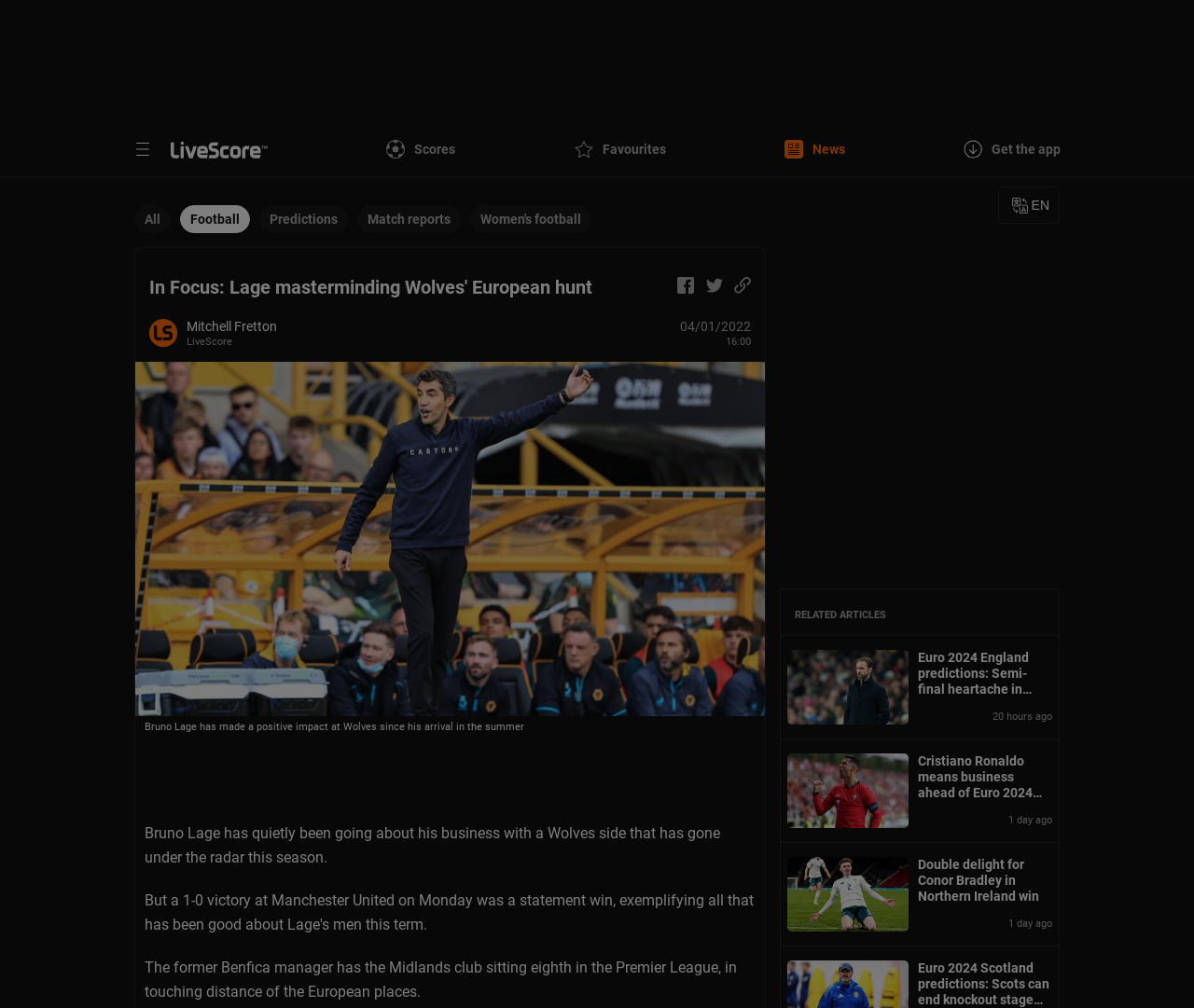Please give a one-word or short phrase response to the following question: 
How many related articles are listed?

5